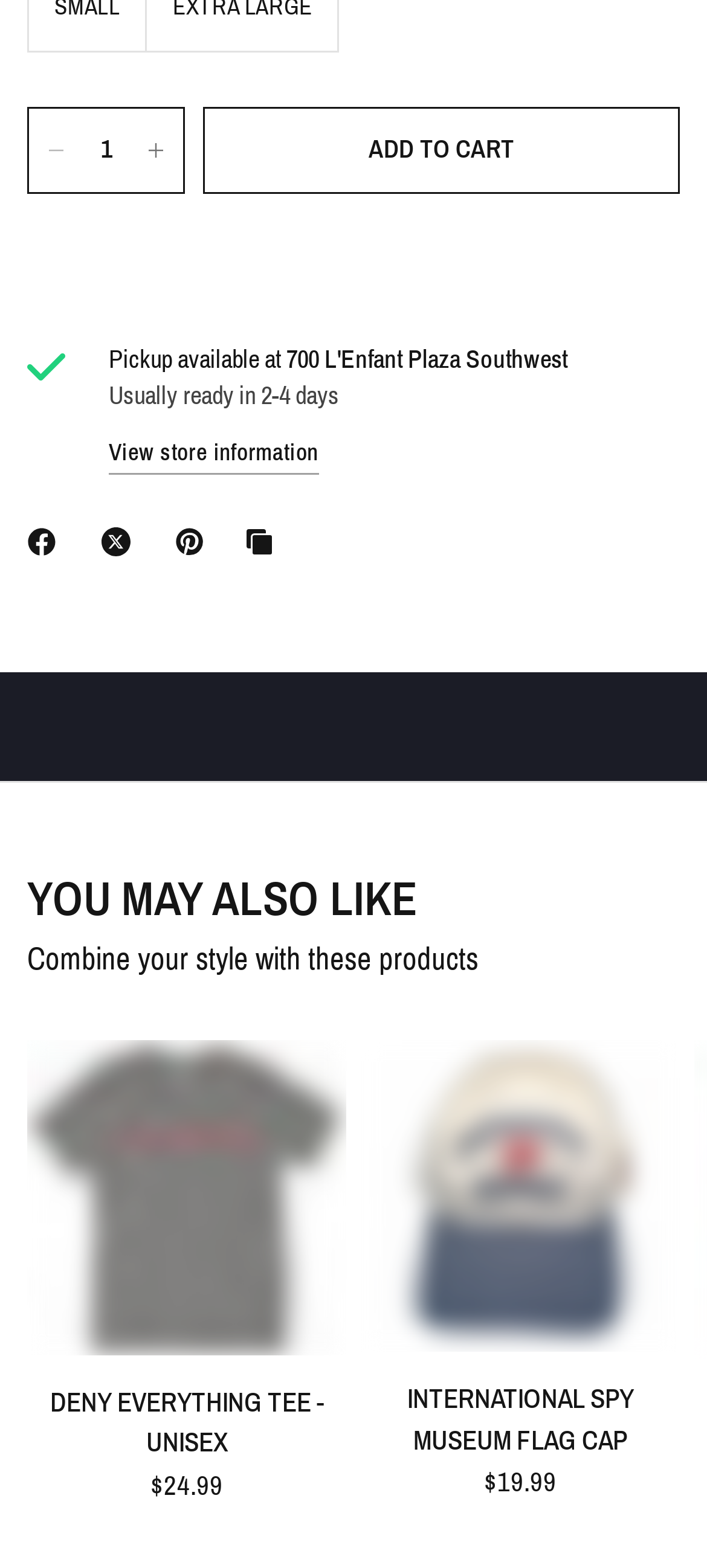Find the bounding box coordinates of the element to click in order to complete the given instruction: "Decrease quantity."

[0.041, 0.069, 0.118, 0.122]